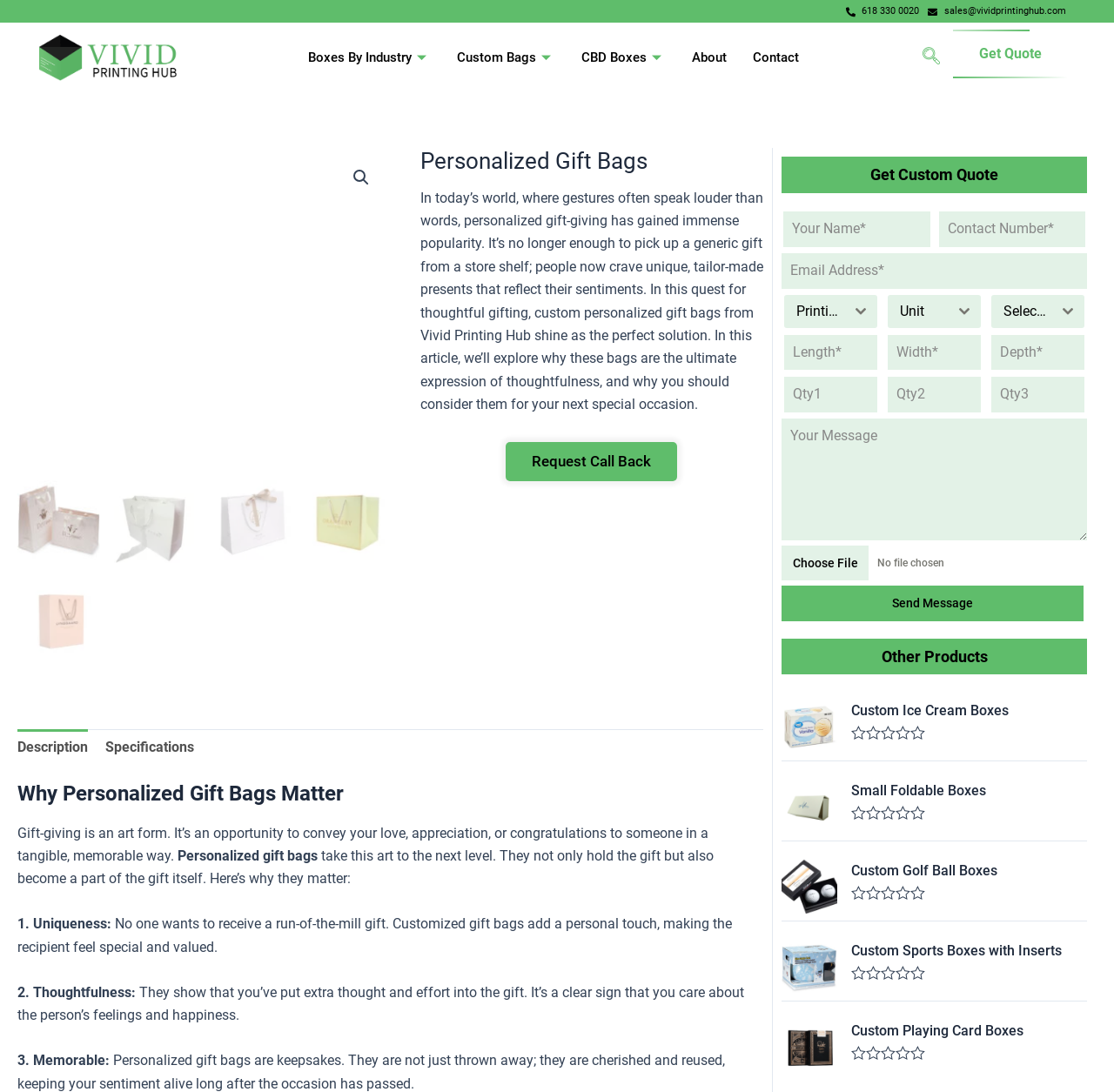Locate the UI element described as follows: "Custom Golf Ball Boxes". Return the bounding box coordinates as four float numbers between 0 and 1 in the order [left, top, right, bottom].

[0.764, 0.788, 0.976, 0.807]